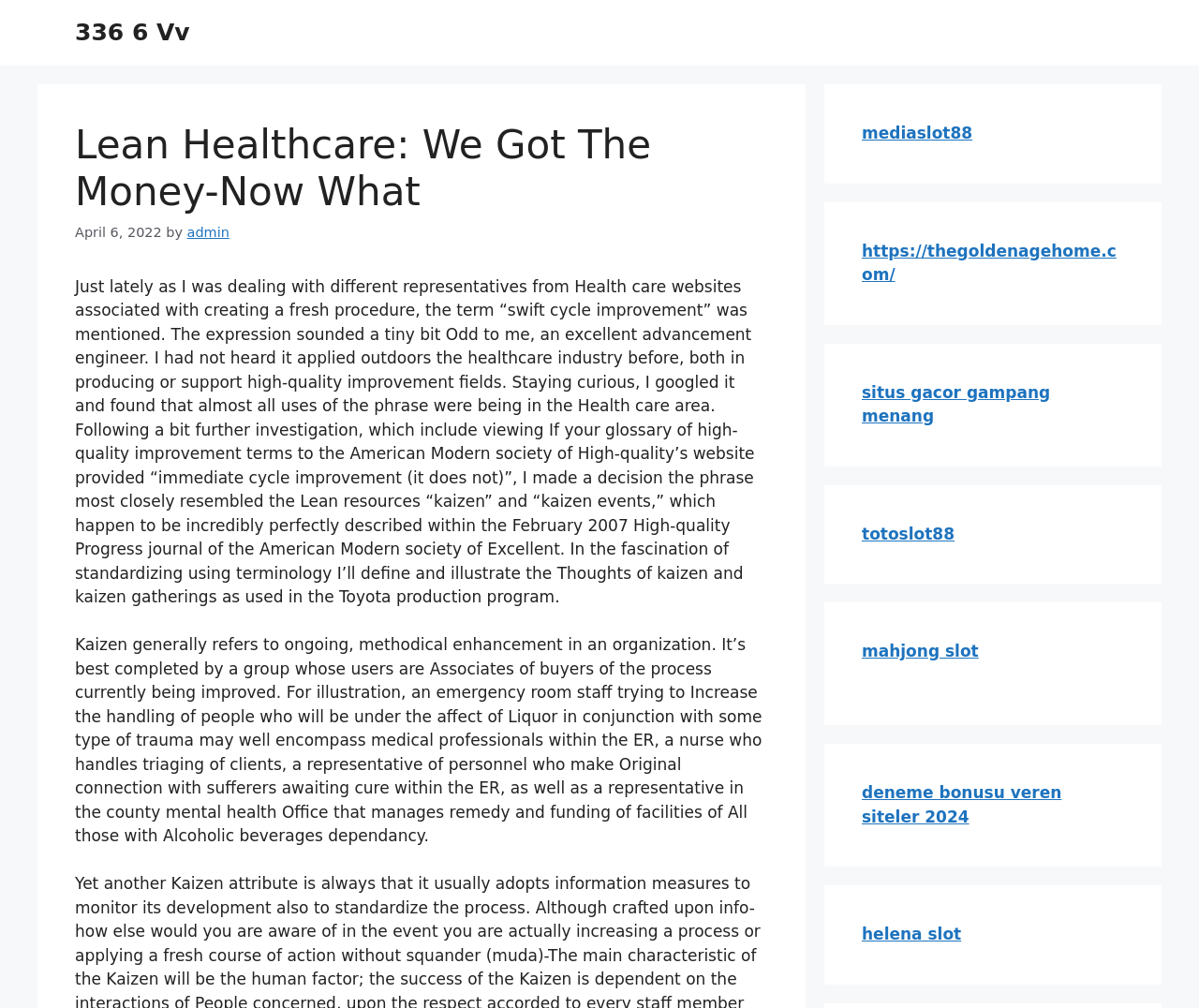Please identify the bounding box coordinates of the element I should click to complete this instruction: 'Read the article by admin'. The coordinates should be given as four float numbers between 0 and 1, like this: [left, top, right, bottom].

[0.156, 0.223, 0.191, 0.238]